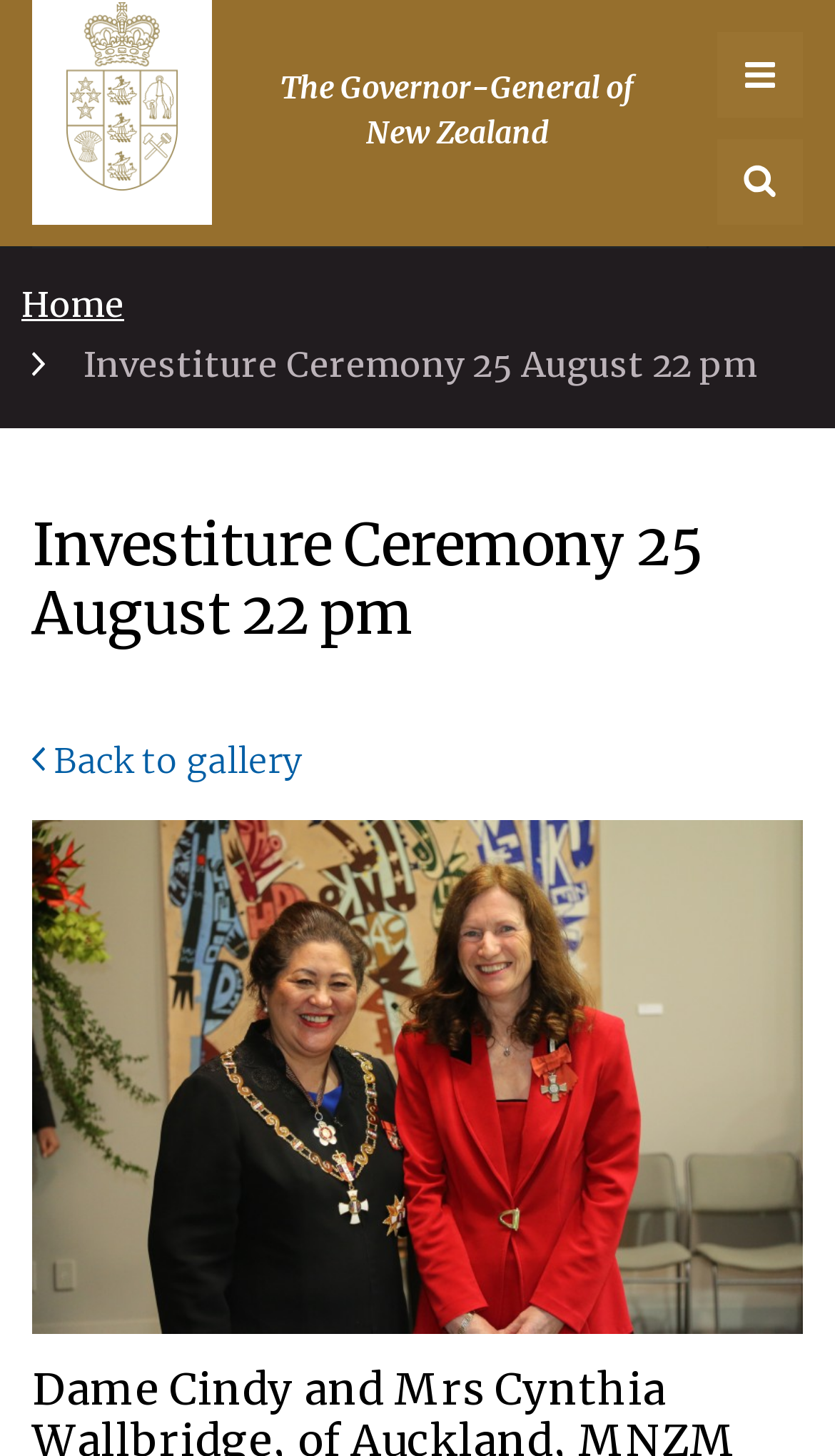Show the bounding box coordinates of the element that should be clicked to complete the task: "Open main menu".

[0.859, 0.022, 0.962, 0.081]